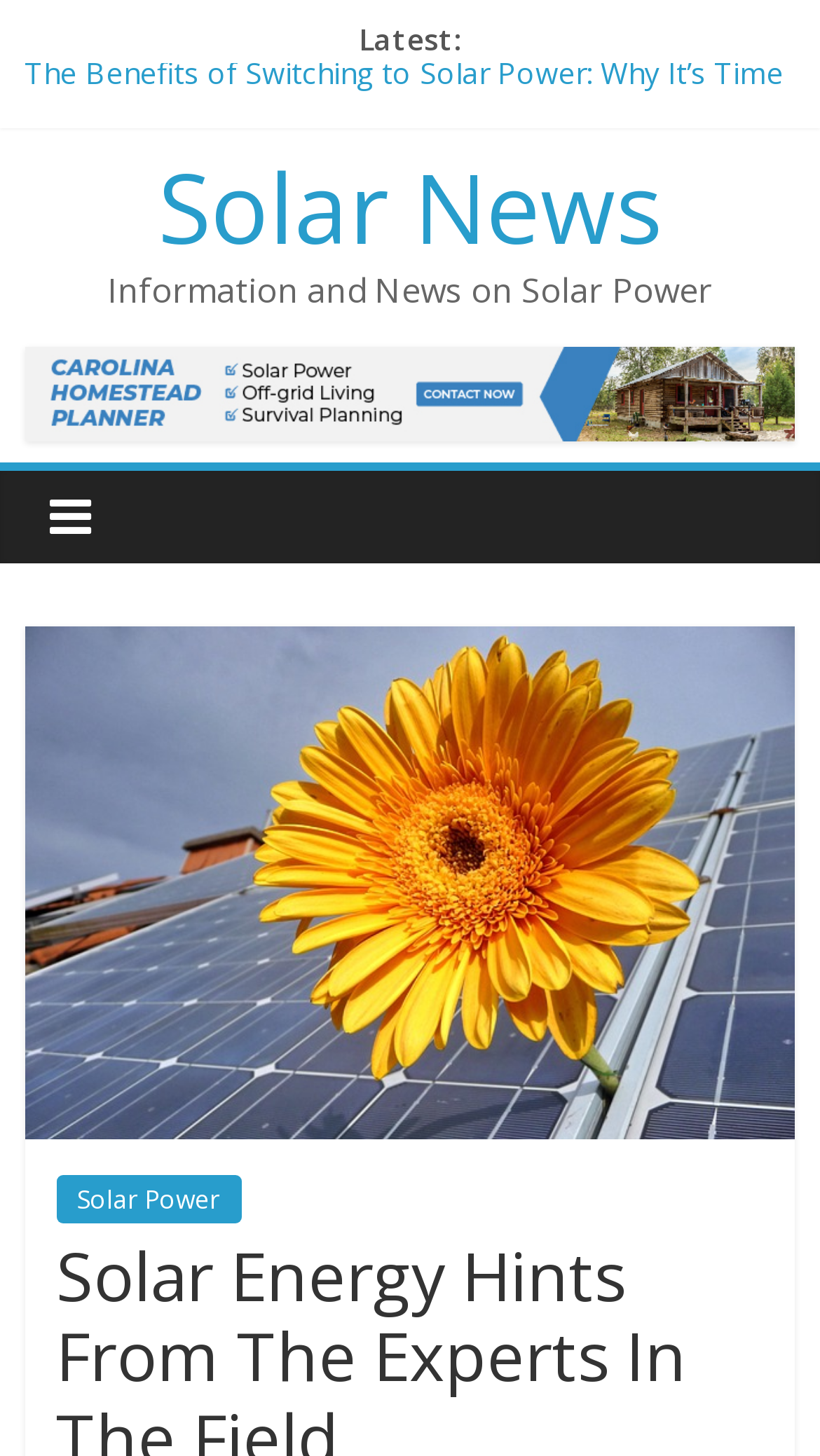Identify the bounding box coordinates of the section to be clicked to complete the task described by the following instruction: "Get information on solar power". The coordinates should be four float numbers between 0 and 1, formatted as [left, top, right, bottom].

[0.068, 0.808, 0.294, 0.841]